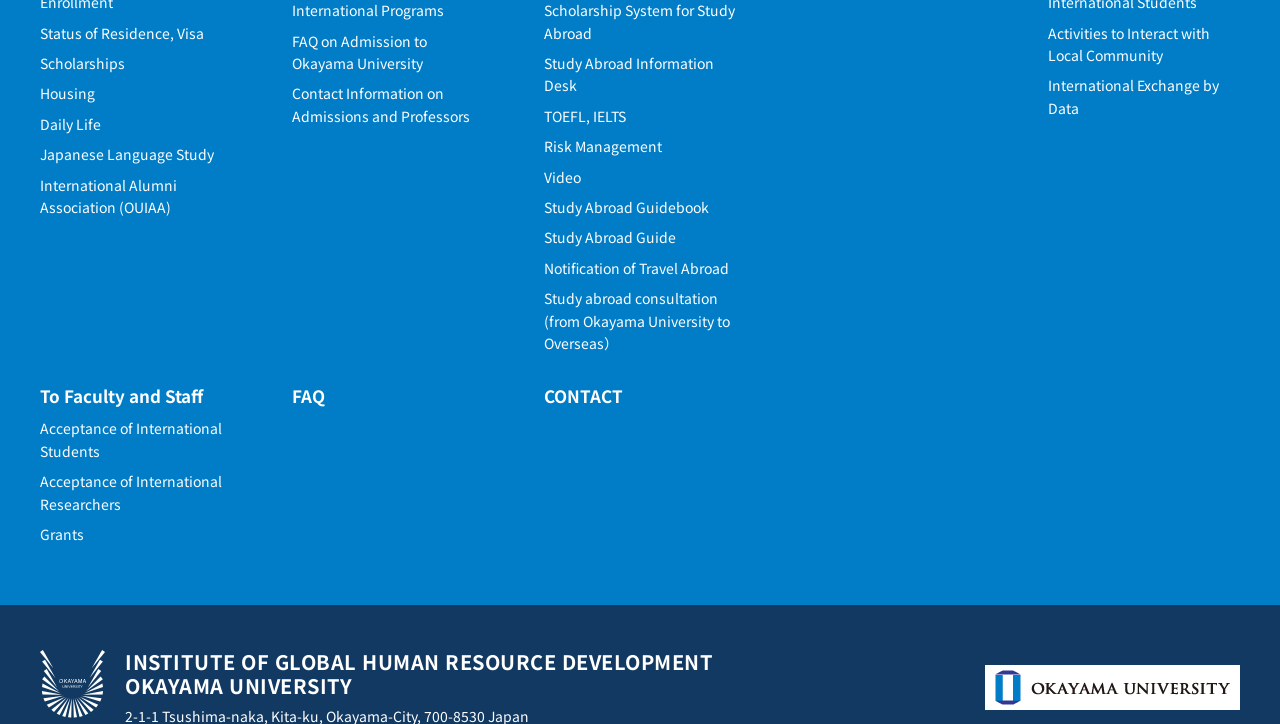Kindly provide the bounding box coordinates of the section you need to click on to fulfill the given instruction: "Access Study Abroad Information Desk".

[0.425, 0.073, 0.558, 0.132]